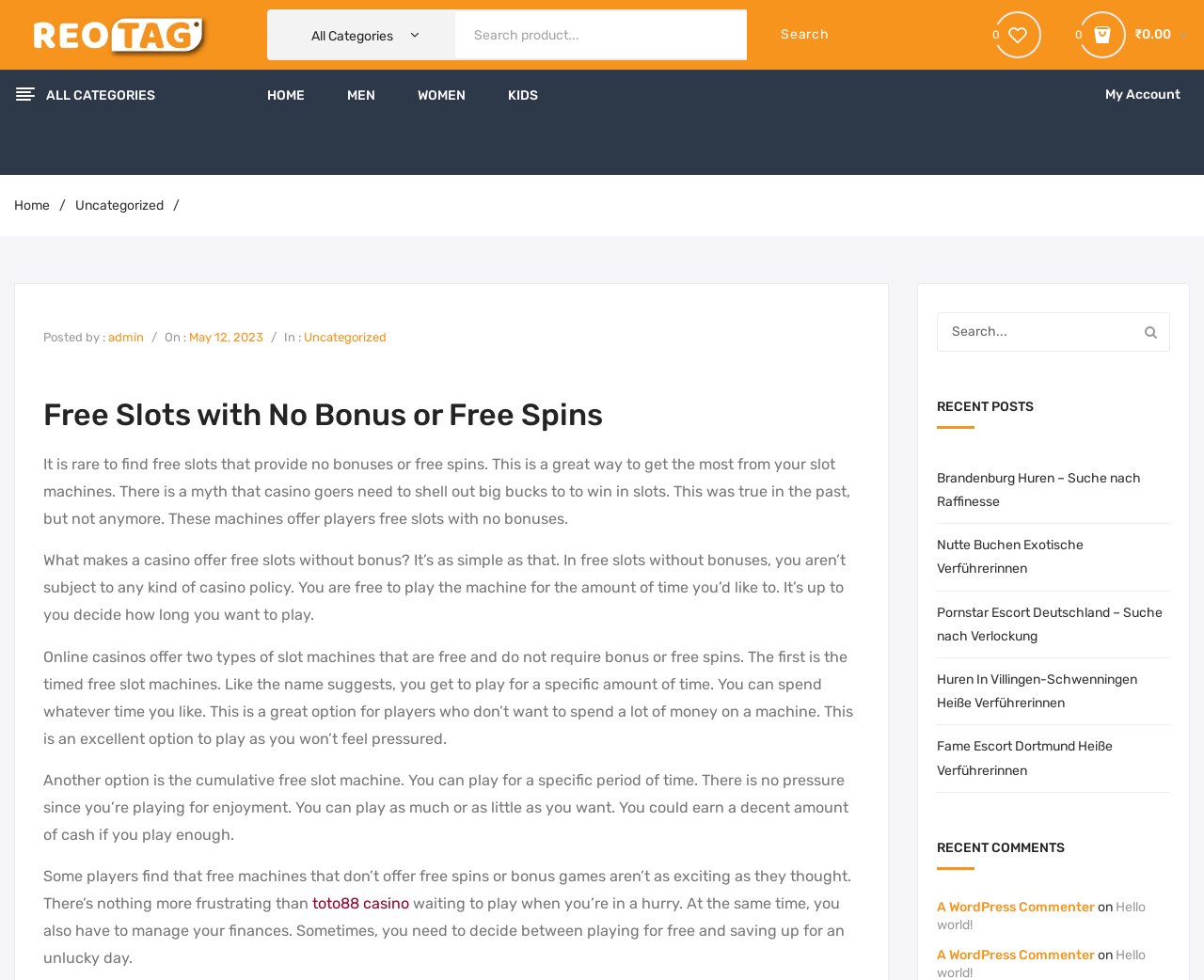Answer this question in one word or a short phrase: What is the purpose of the search box?

Search product